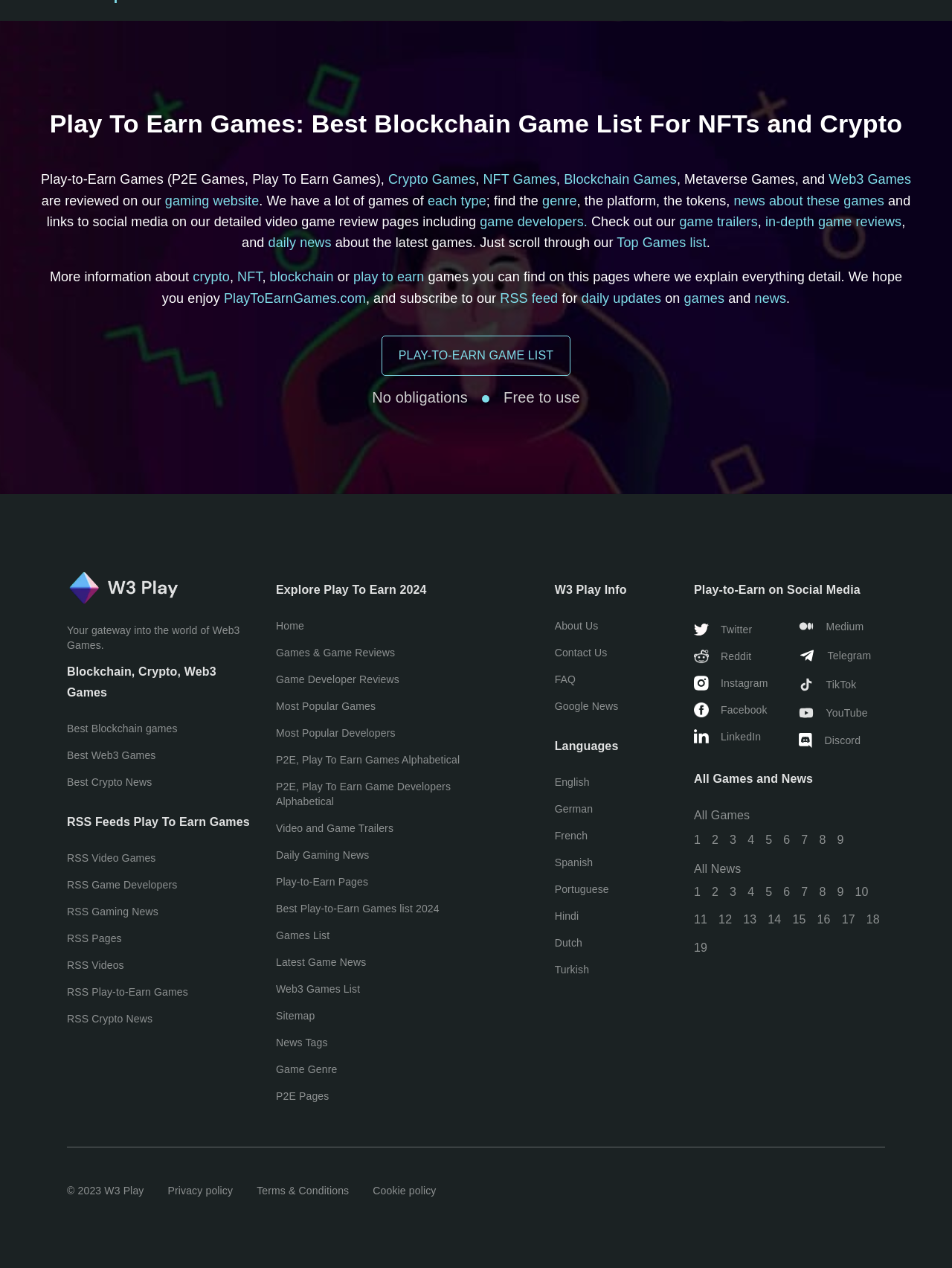Please respond to the question with a concise word or phrase:
What is the name of the website?

PlayToEarnGames.com